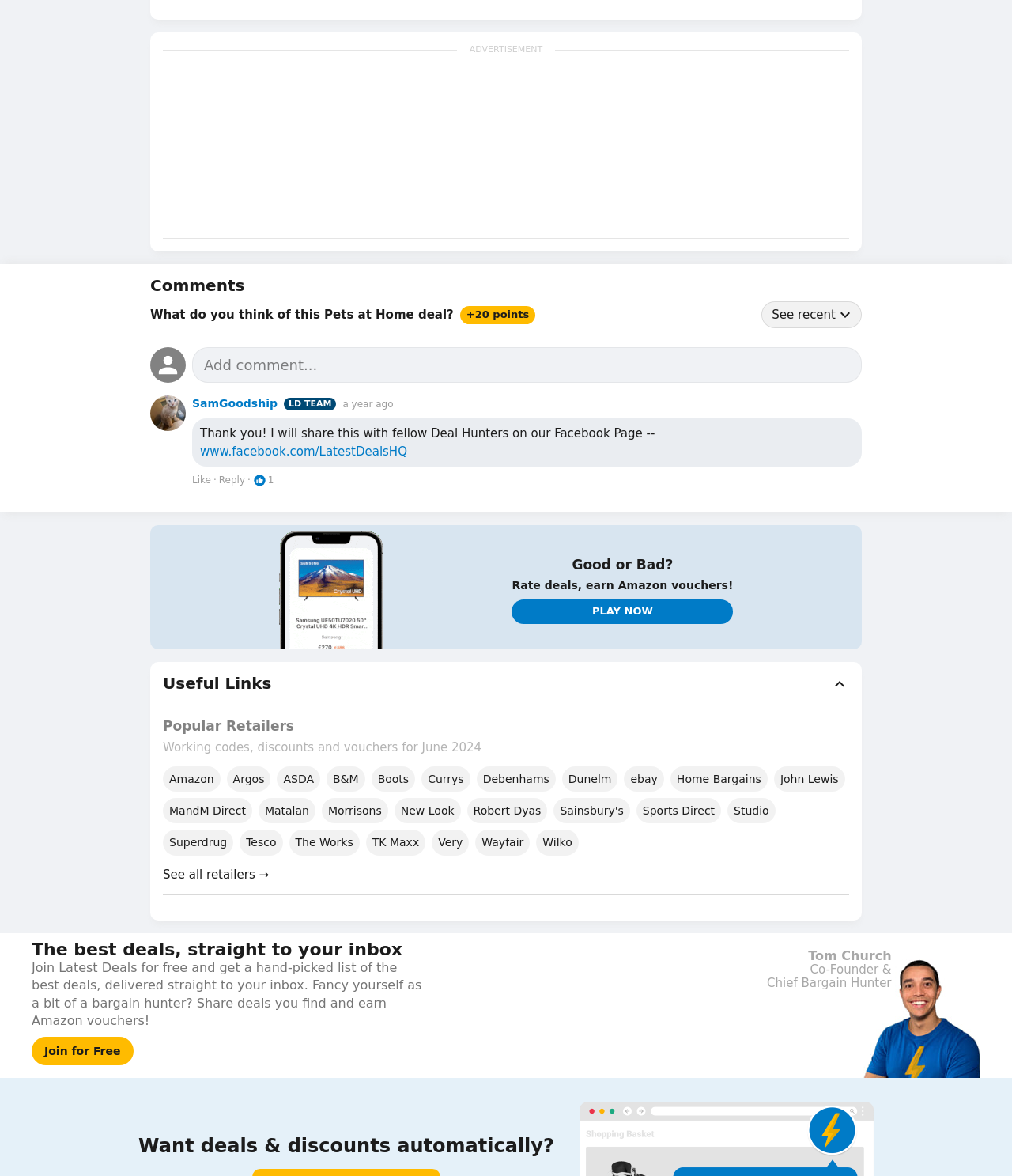Carefully observe the image and respond to the question with a detailed answer:
Who is the Co-Founder and Chief Bargain Hunter?

Based on the webpage content, specifically the image element 'Tom Church, Co-Founder' and the surrounding text 'Tom Church' and 'Co-Founder & Chief Bargain Hunter', it can be inferred that Tom Church is the Co-Founder and Chief Bargain Hunter.